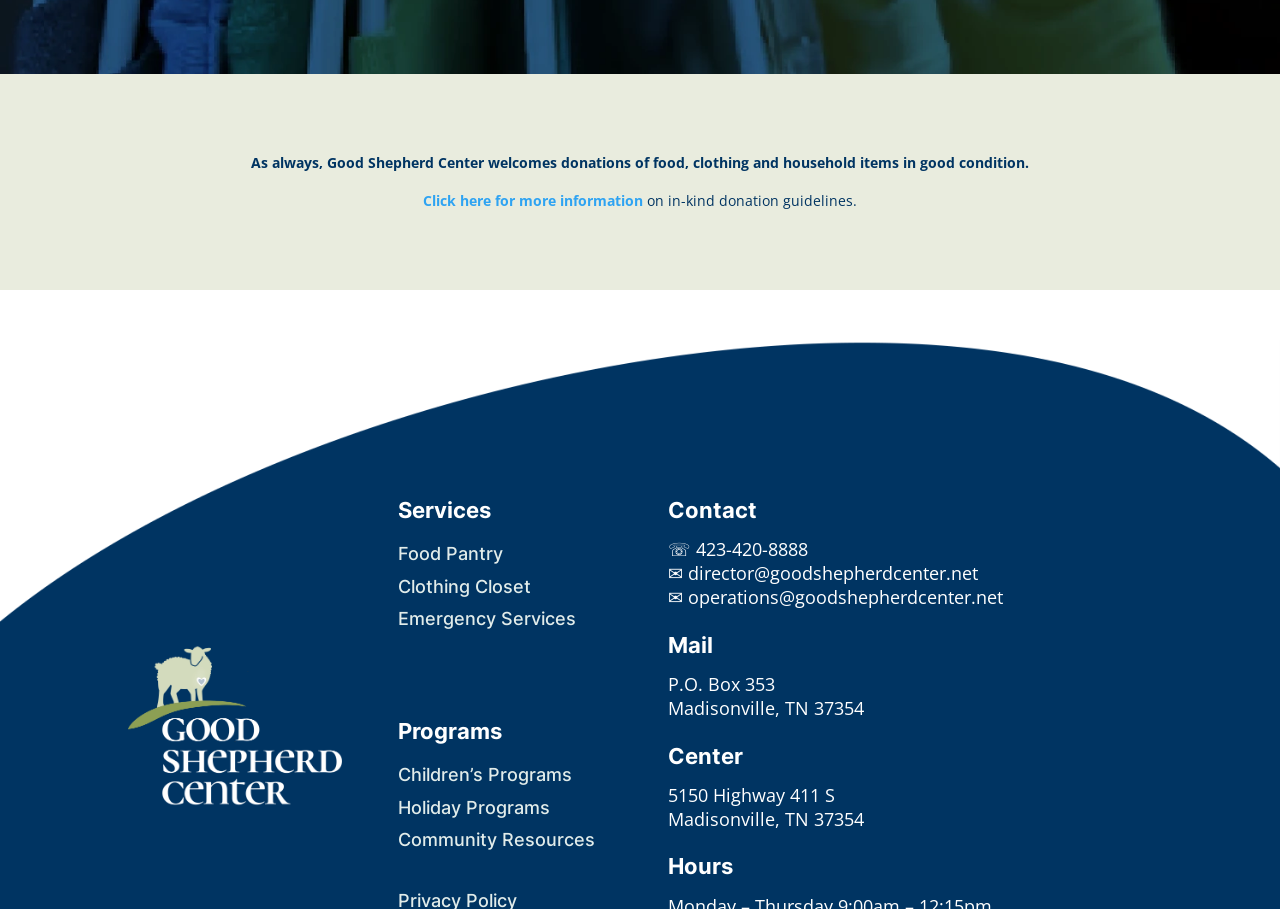Please provide the bounding box coordinate of the region that matches the element description: Click here for more information. Coordinates should be in the format (top-left x, top-left y, bottom-right x, bottom-right y) and all values should be between 0 and 1.

[0.33, 0.21, 0.502, 0.231]